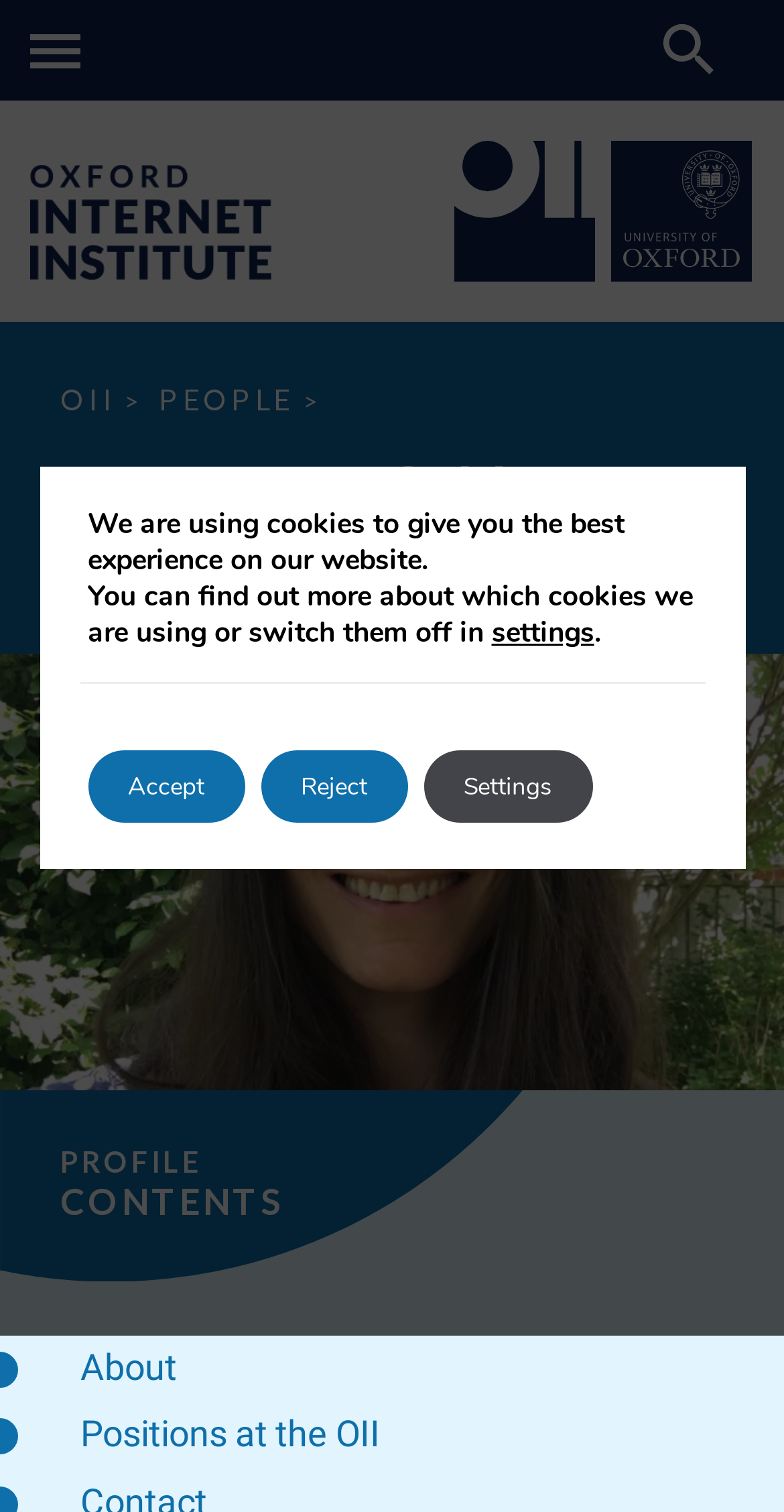What is the name of the institute Karen is affiliated with?
Examine the screenshot and reply with a single word or phrase.

Oxford Internet Institute